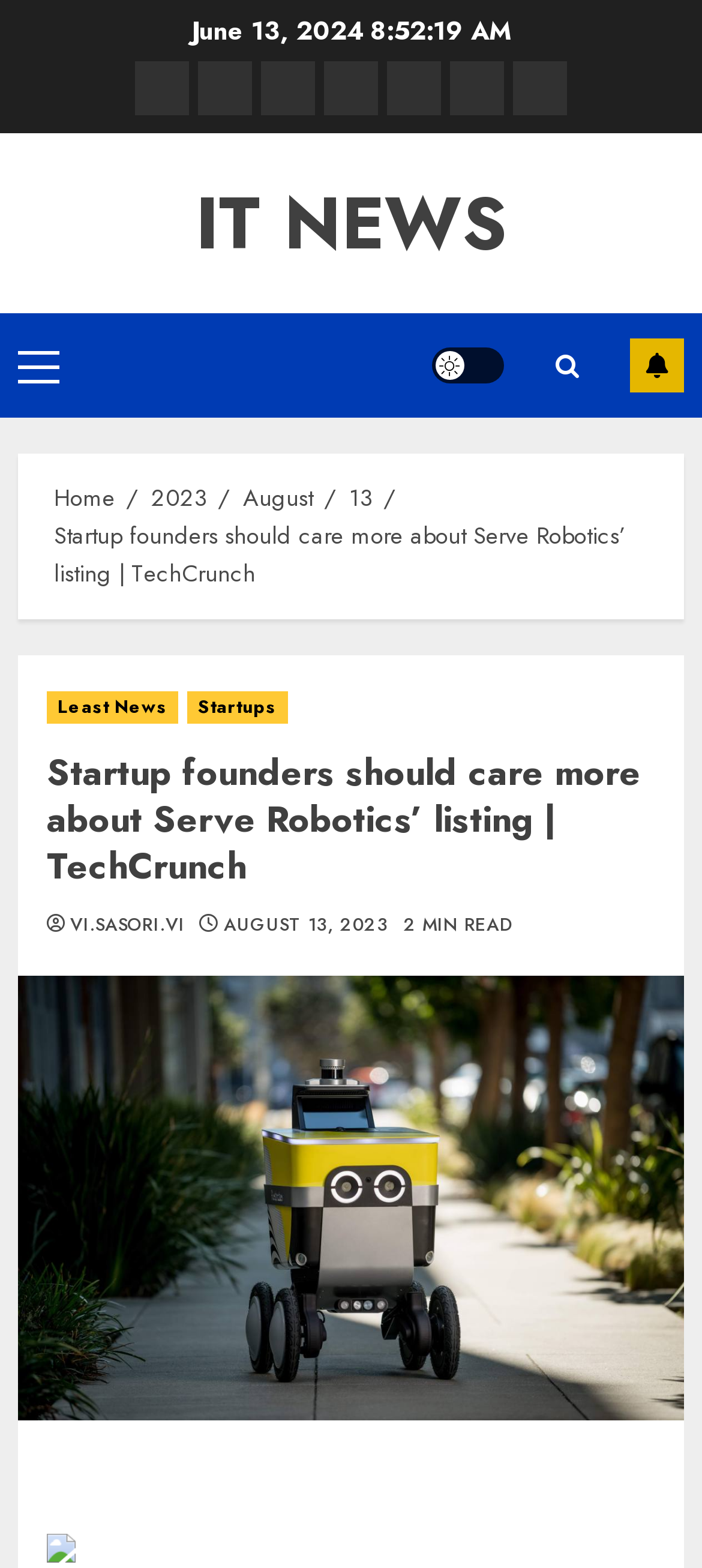Respond with a single word or phrase to the following question:
What categories are listed at the top of the webpage?

Least News, AI, App, Cryptocurrency, Security, Startups, Venture